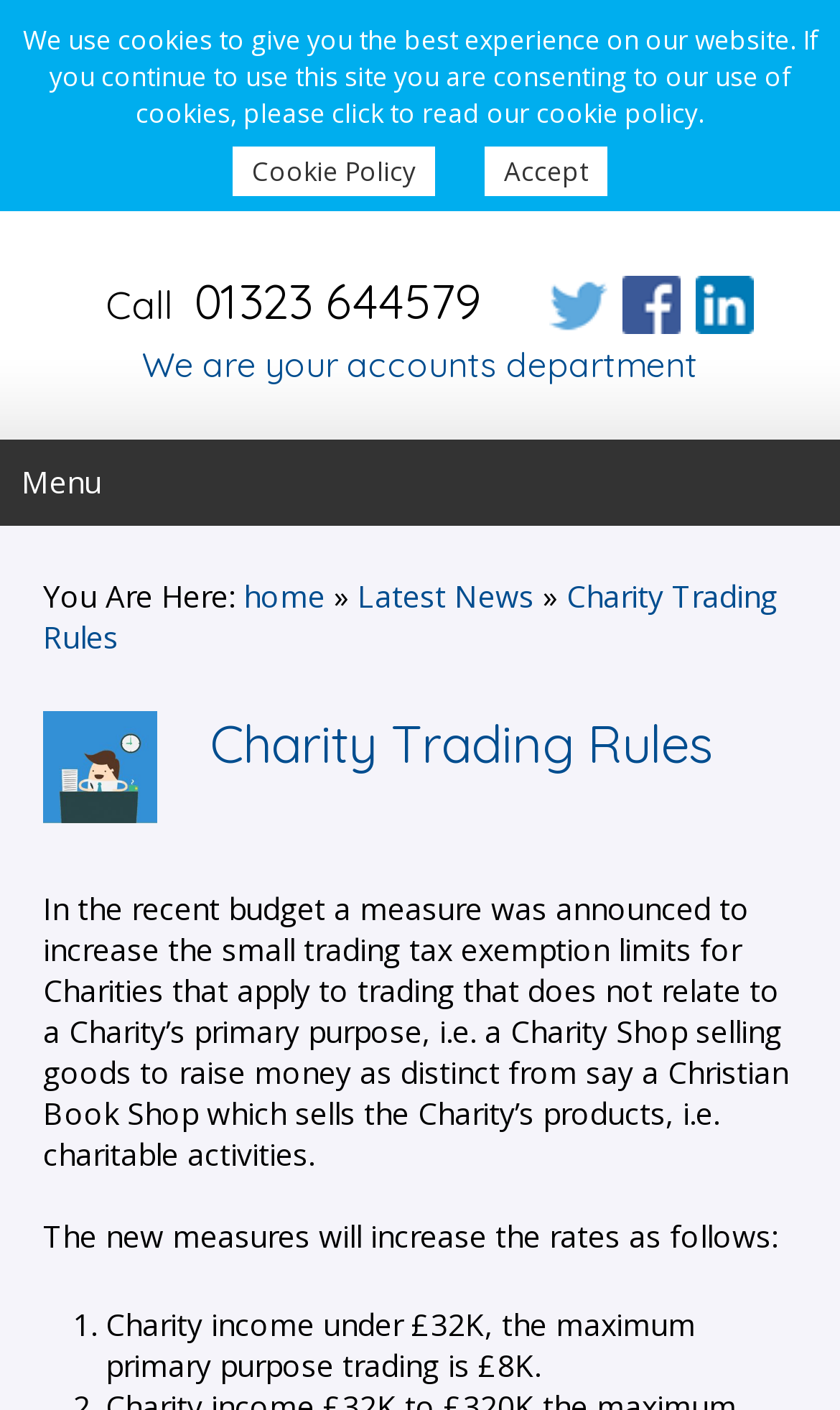Identify the bounding box coordinates for the UI element described by the following text: "Charity Trading Rules". Provide the coordinates as four float numbers between 0 and 1, in the format [left, top, right, bottom].

[0.051, 0.408, 0.926, 0.466]